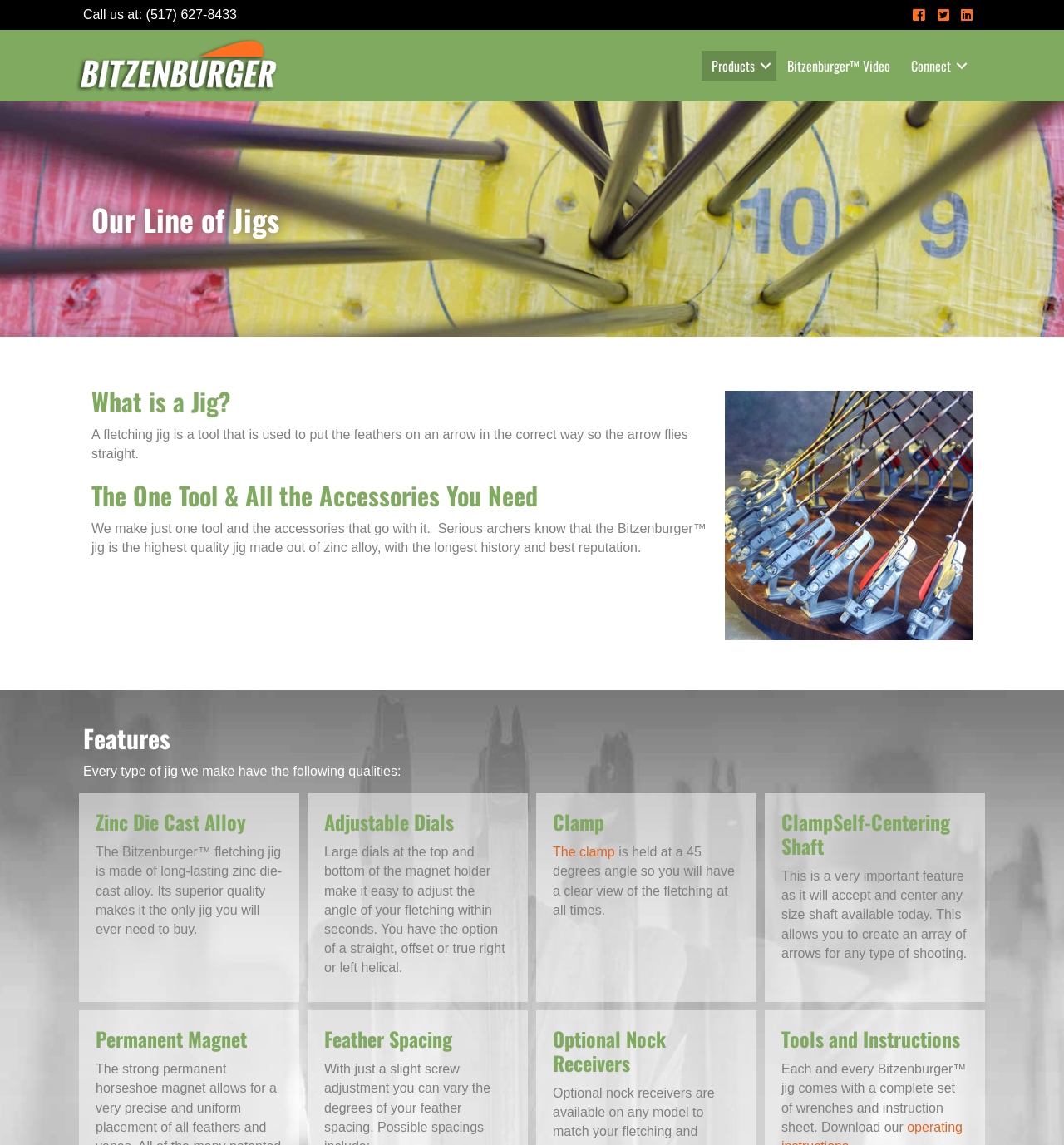Answer this question in one word or a short phrase: What is the phone number to call?

(517) 627-8433